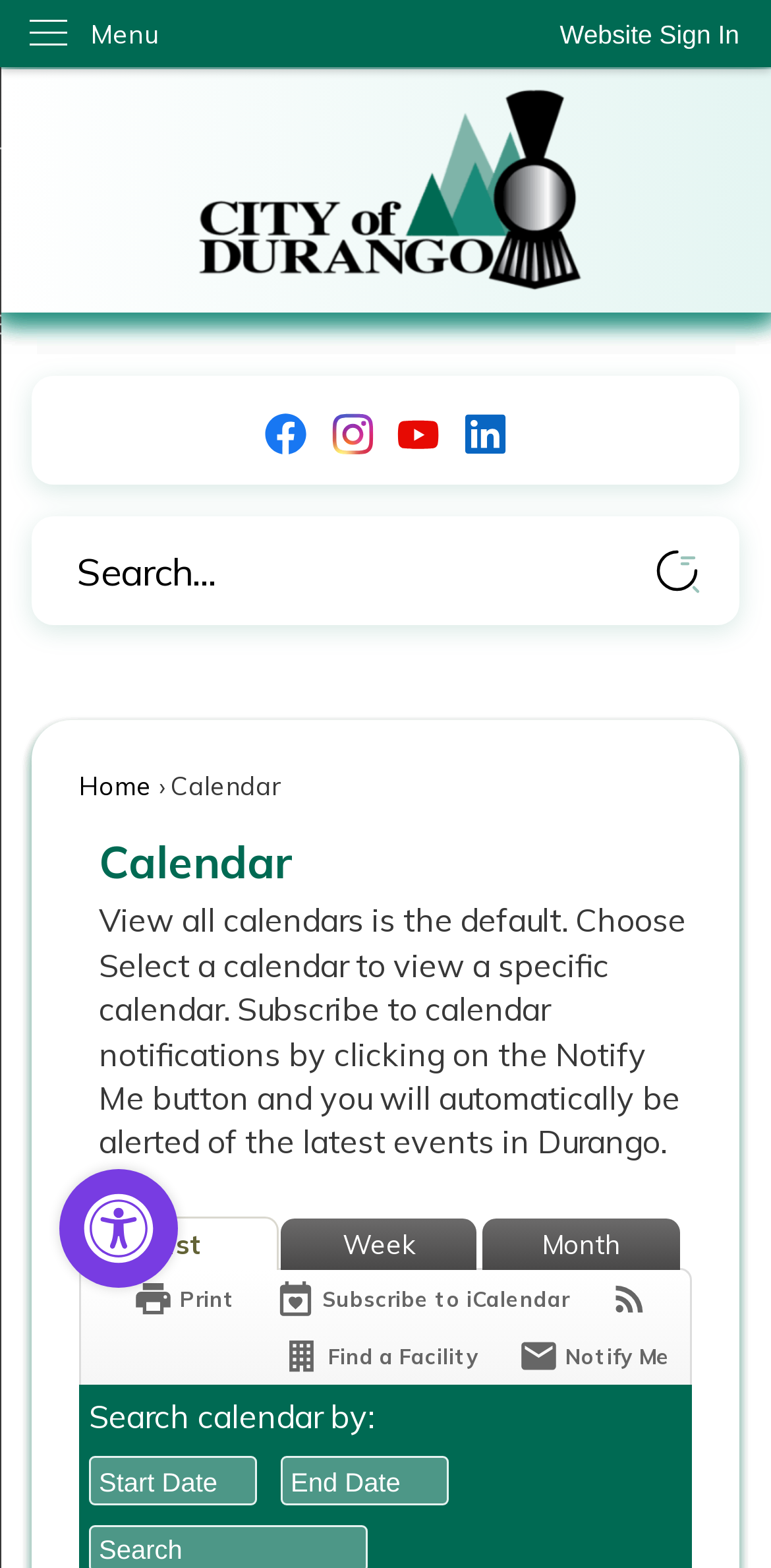Please determine the bounding box coordinates of the section I need to click to accomplish this instruction: "Search for something".

[0.041, 0.329, 0.959, 0.399]